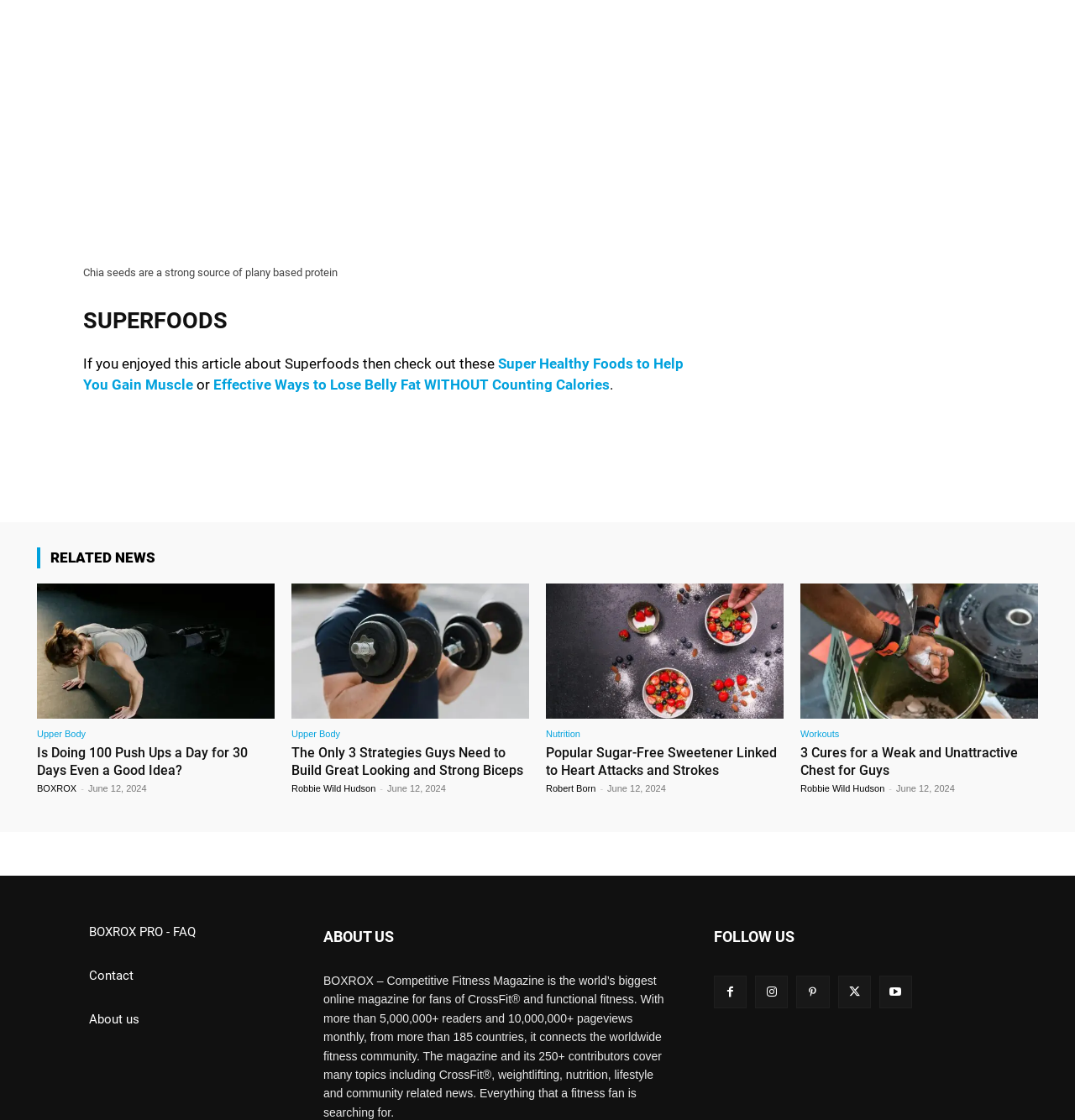Please identify the bounding box coordinates of the region to click in order to complete the given instruction: "Check out the related news 'Is Doing 100 Push Ups a Day for 30 Days Even a Good Idea?'". The coordinates should be four float numbers between 0 and 1, i.e., [left, top, right, bottom].

[0.034, 0.521, 0.255, 0.642]